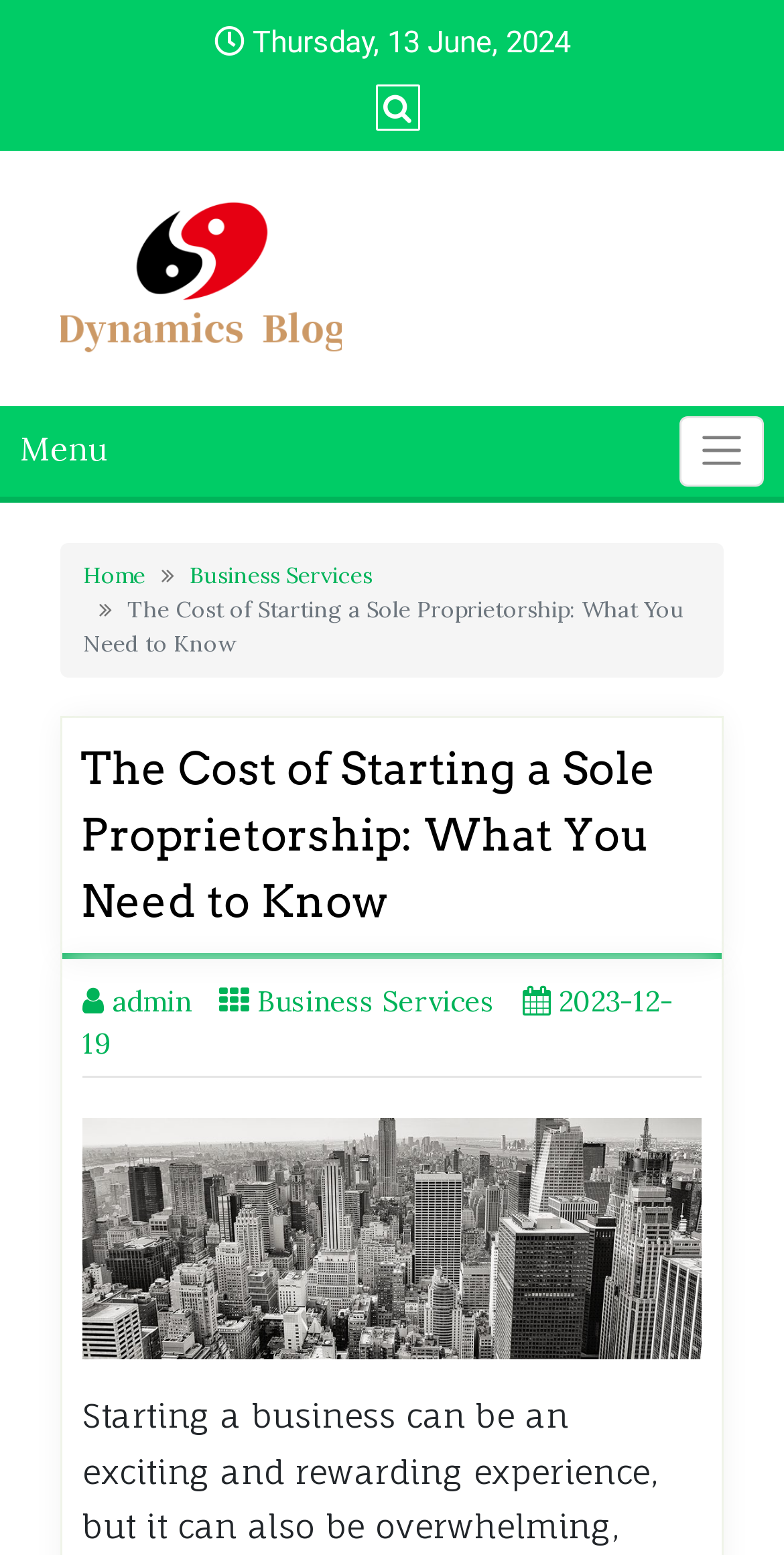Present a detailed account of what is displayed on the webpage.

The webpage appears to be a blog post titled "The Cost of Starting a Sole Proprietorship: What You Need to Know" on the Dynamics Blog. At the top, there is a date displayed as "Thursday, 13 June, 2024". Below the date, there is a search form with a search box and a close button. The search box has a placeholder text "Keywords...". 

To the right of the search form, there is a link with a Facebook icon. Below the search form, there is a navigation menu with links to "Home" and "Business Services", followed by the title of the blog post. 

The main content of the blog post starts with a heading that matches the title of the blog post. Below the heading, there are three links with icons, representing admin, Business Services, and a date. A horizontal separator line follows these links. 

The main content of the blog post is accompanied by a large image with a caption "How Much For Sole Proprietorship 1024x400". The image takes up most of the width of the page.